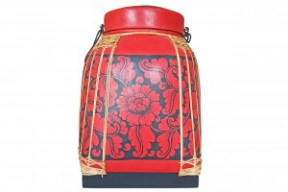Provide a thorough description of what you see in the image.

The image showcases a beautifully crafted Bamboo Rice Basket, designed with intricate floral patterns in vibrant red and black colors. The basket features a distinctive shape, with a rounded top and an open weave covered by bamboo strips, enhancing its traditional aesthetic. This elegant storage solution not only serves a practical purpose for storing rice but also adds a touch of Asian-inspired decor to any room. The contrast of the bold colors and the natural texture of the bamboo creates a visually appealing piece, perfect for enhancing the ambiance in both contemporary and classic settings.